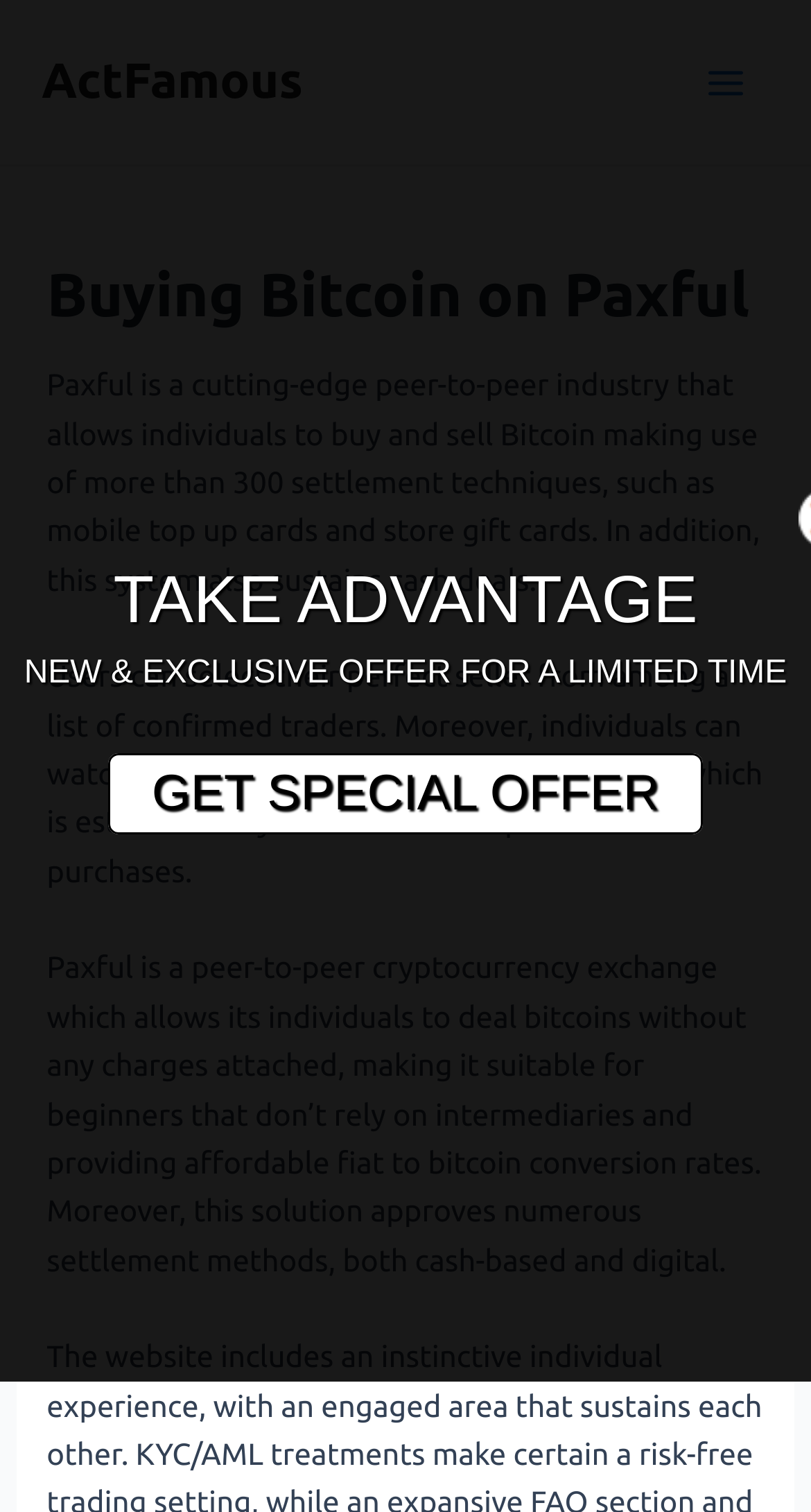Give the bounding box coordinates for this UI element: "ActFamous". The coordinates should be four float numbers between 0 and 1, arranged as [left, top, right, bottom].

[0.051, 0.036, 0.373, 0.072]